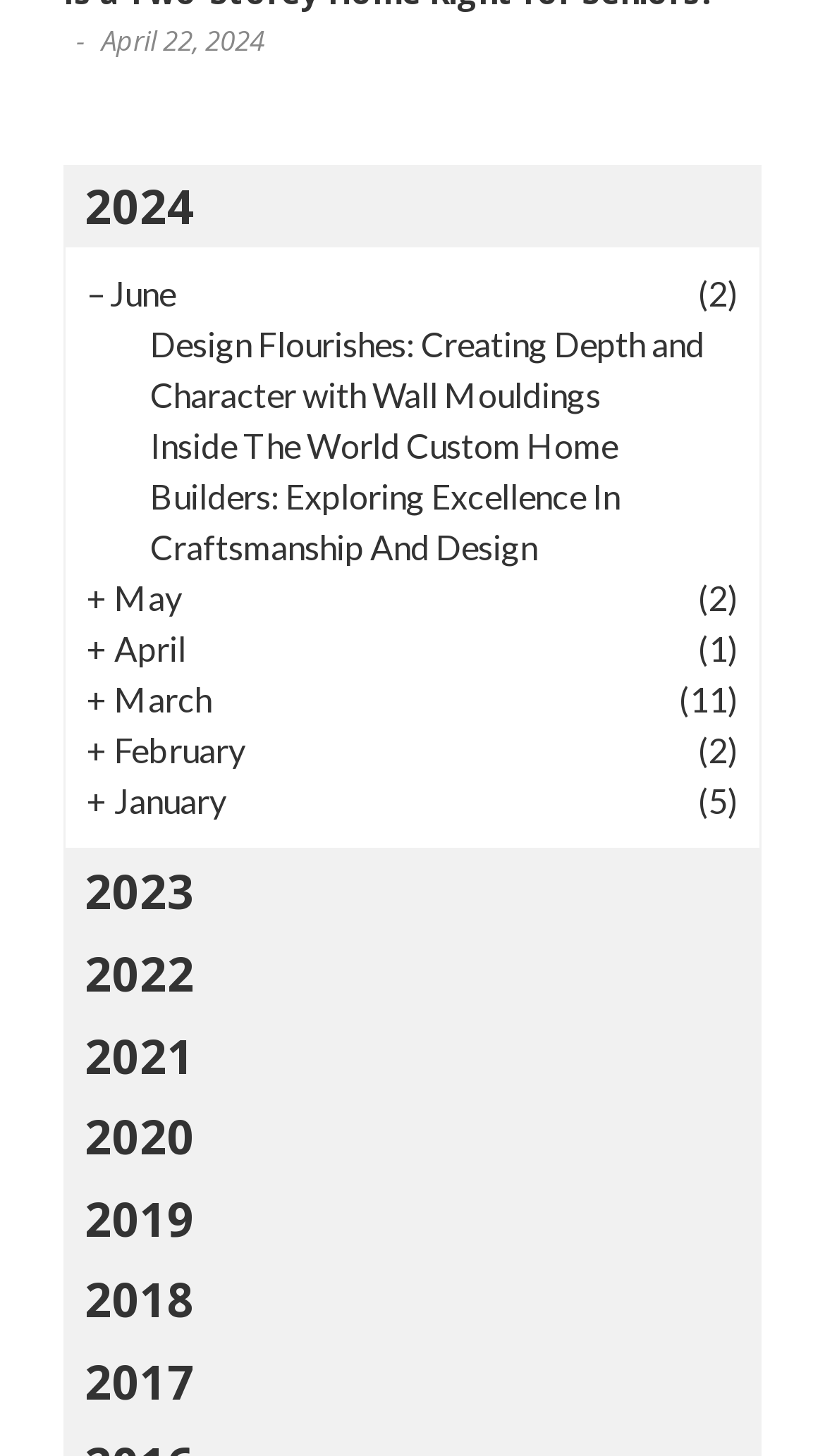What is the title of the first article link?
Please respond to the question with a detailed and well-explained answer.

The title of the first article link is 'Design Flourishes: Creating Depth and Character with Wall Mouldings', which can be found in the link element with bounding box coordinates [0.182, 0.223, 0.854, 0.285].